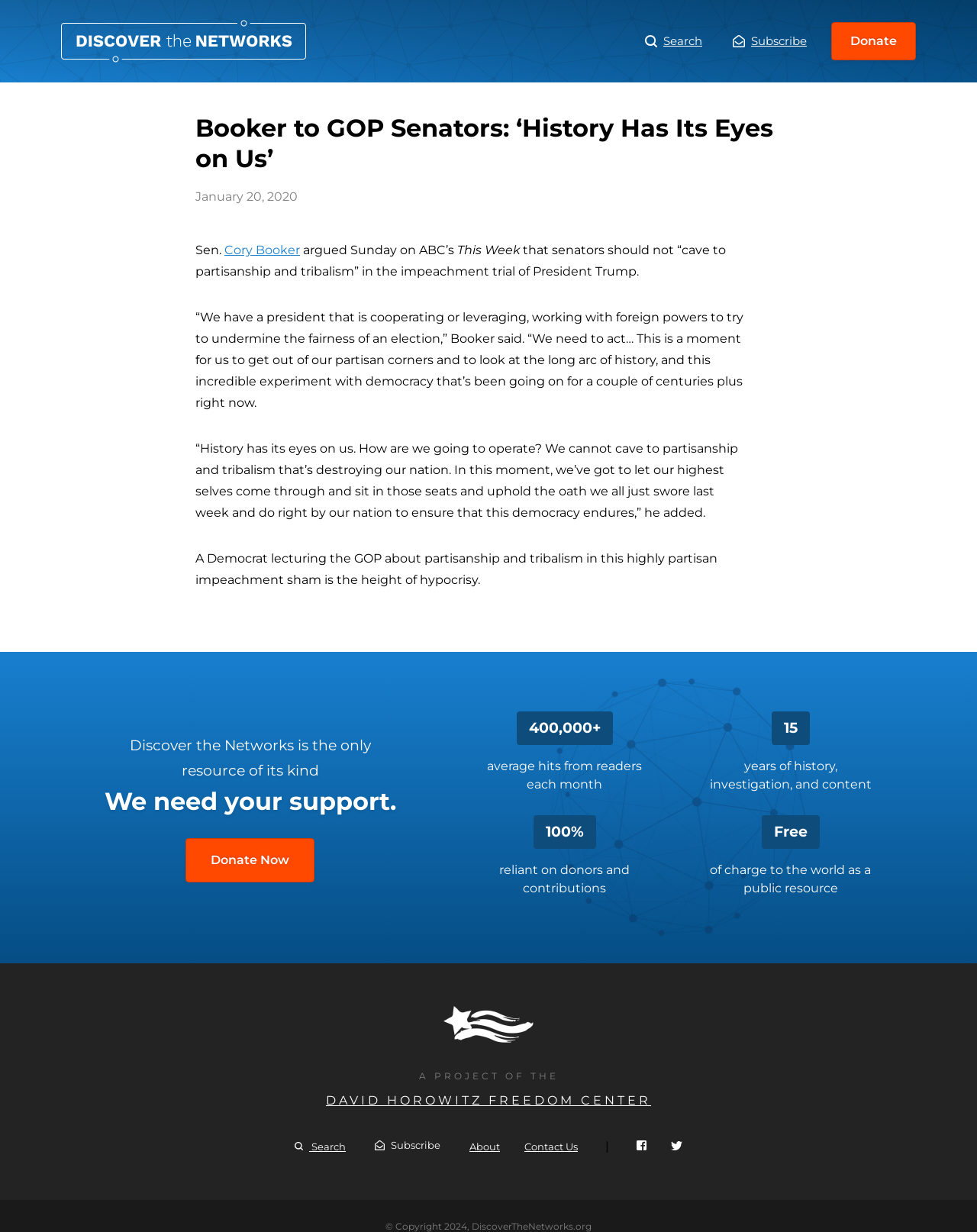Find the bounding box of the UI element described as: "David Horowitz Freedom Center". The bounding box coordinates should be given as four float values between 0 and 1, i.e., [left, top, right, bottom].

[0.334, 0.887, 0.666, 0.899]